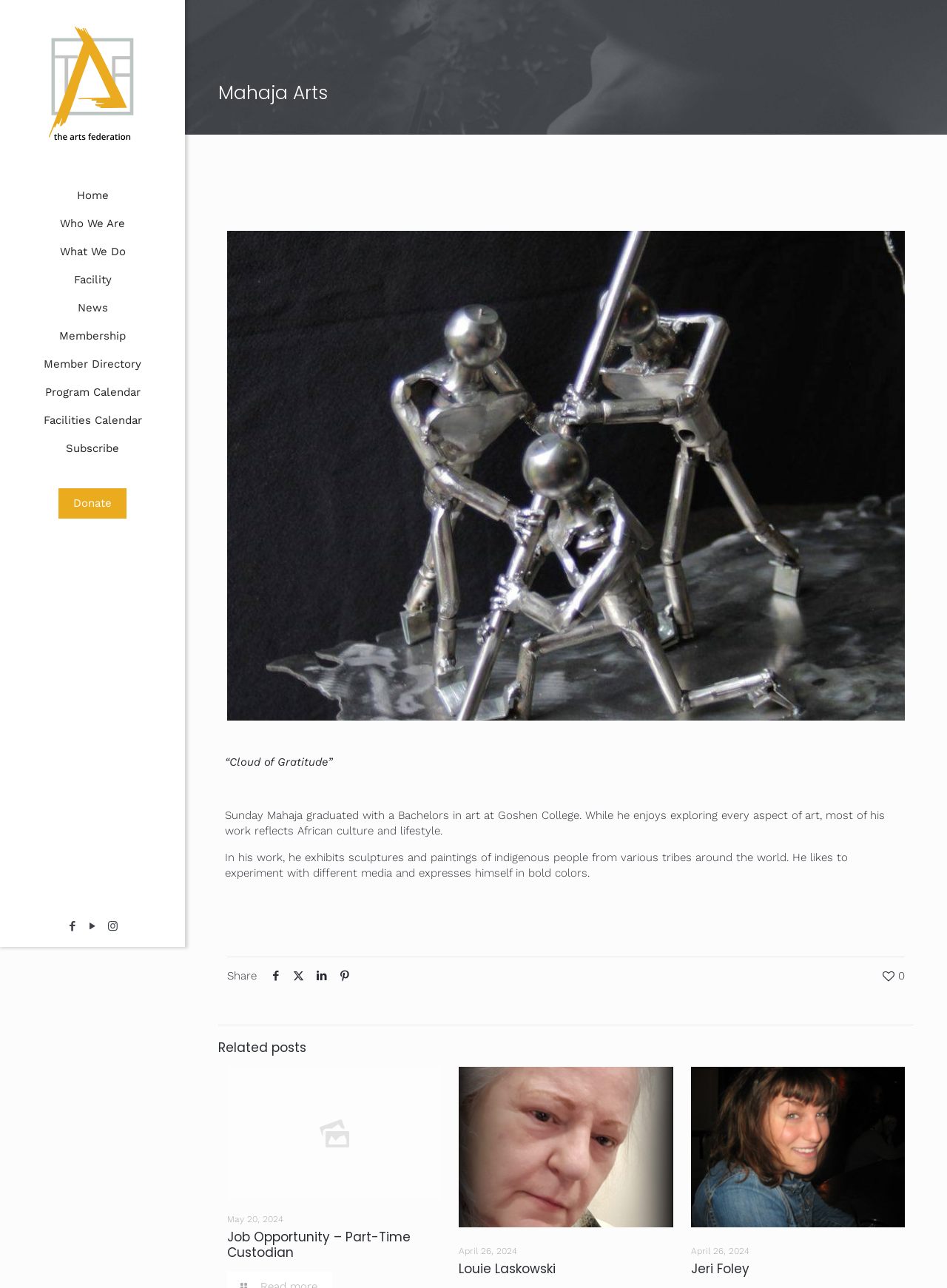Find the bounding box coordinates for the UI element that matches this description: "title="The Arts Federation"".

[0.0, 0.0, 0.195, 0.132]